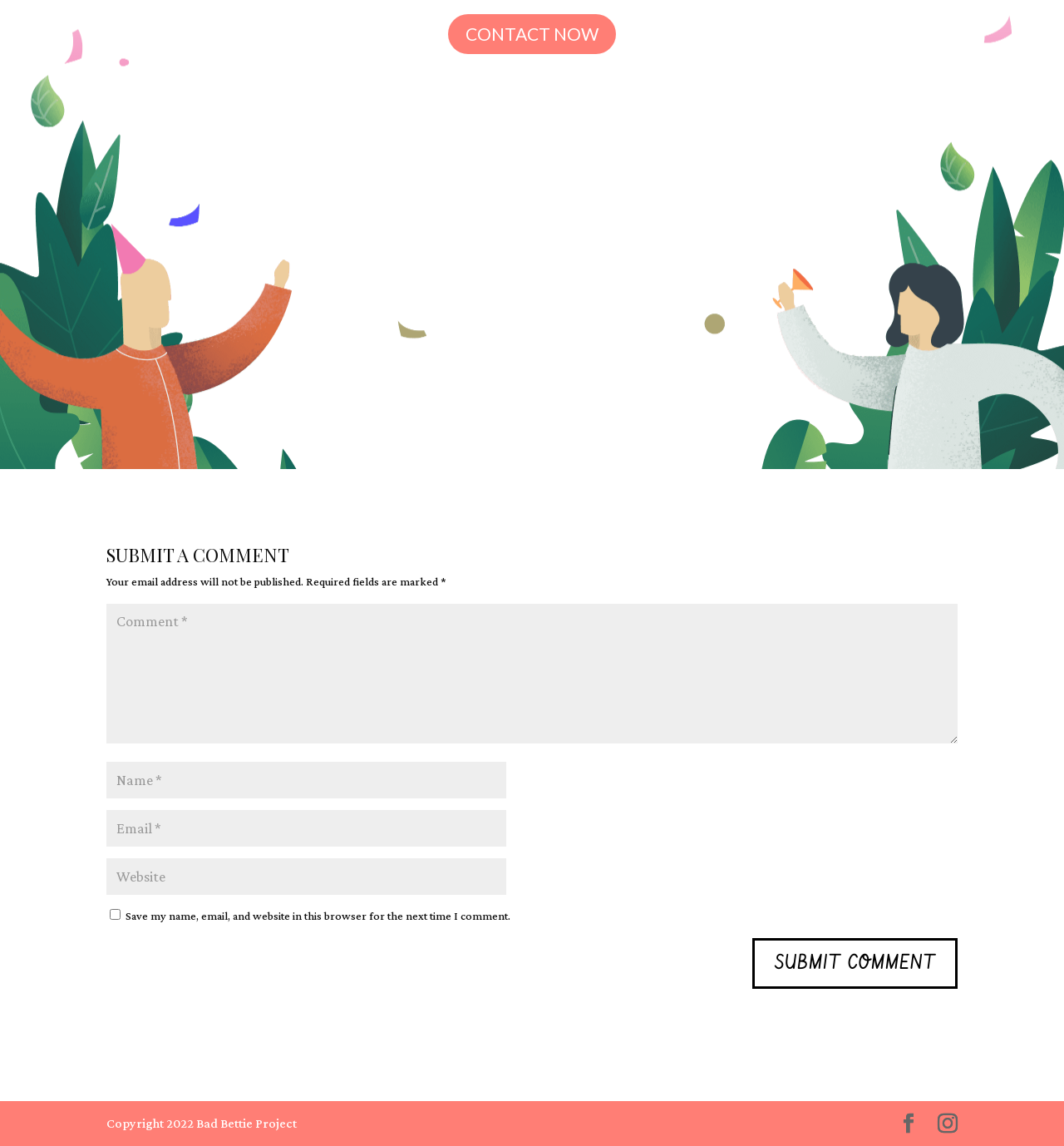Kindly determine the bounding box coordinates of the area that needs to be clicked to fulfill this instruction: "Click the 'Copyright 2022 Bad Bettie Project' link".

[0.1, 0.974, 0.279, 0.986]